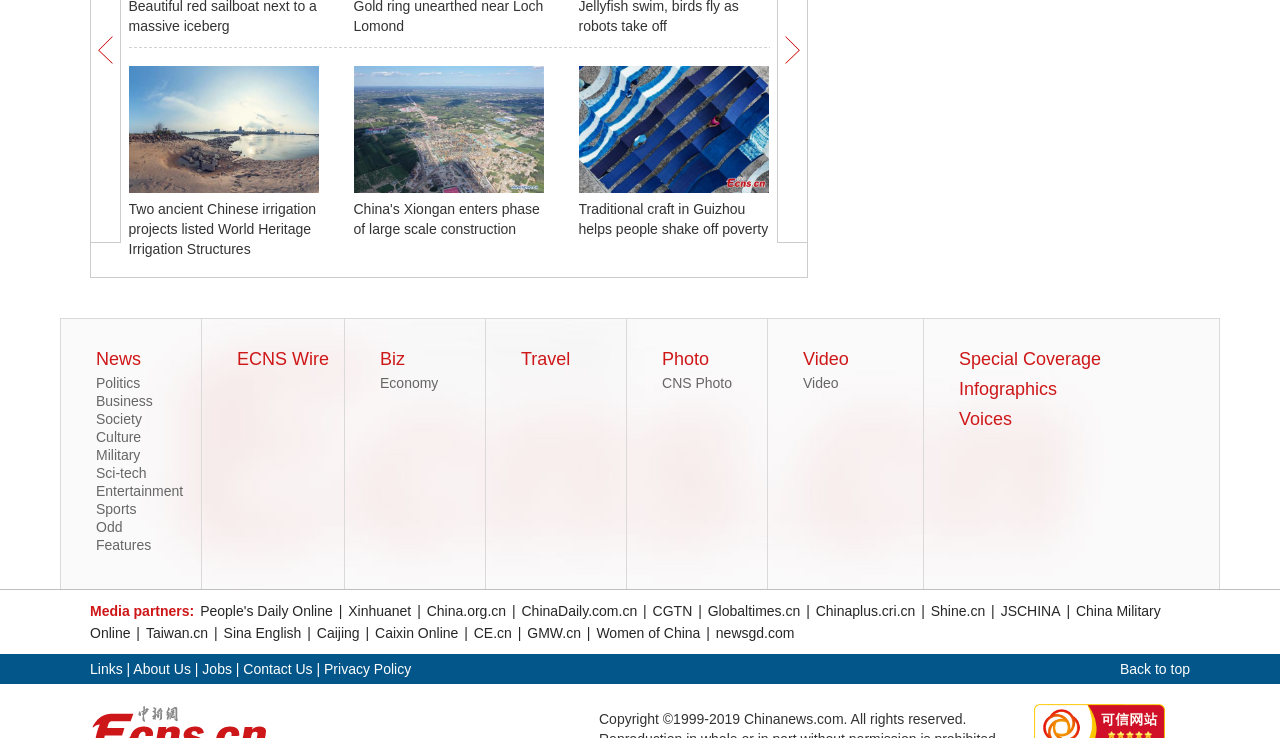Indicate the bounding box coordinates of the element that must be clicked to execute the instruction: "Browse the 'News' category". The coordinates should be given as four float numbers between 0 and 1, i.e., [left, top, right, bottom].

[0.075, 0.473, 0.11, 0.5]